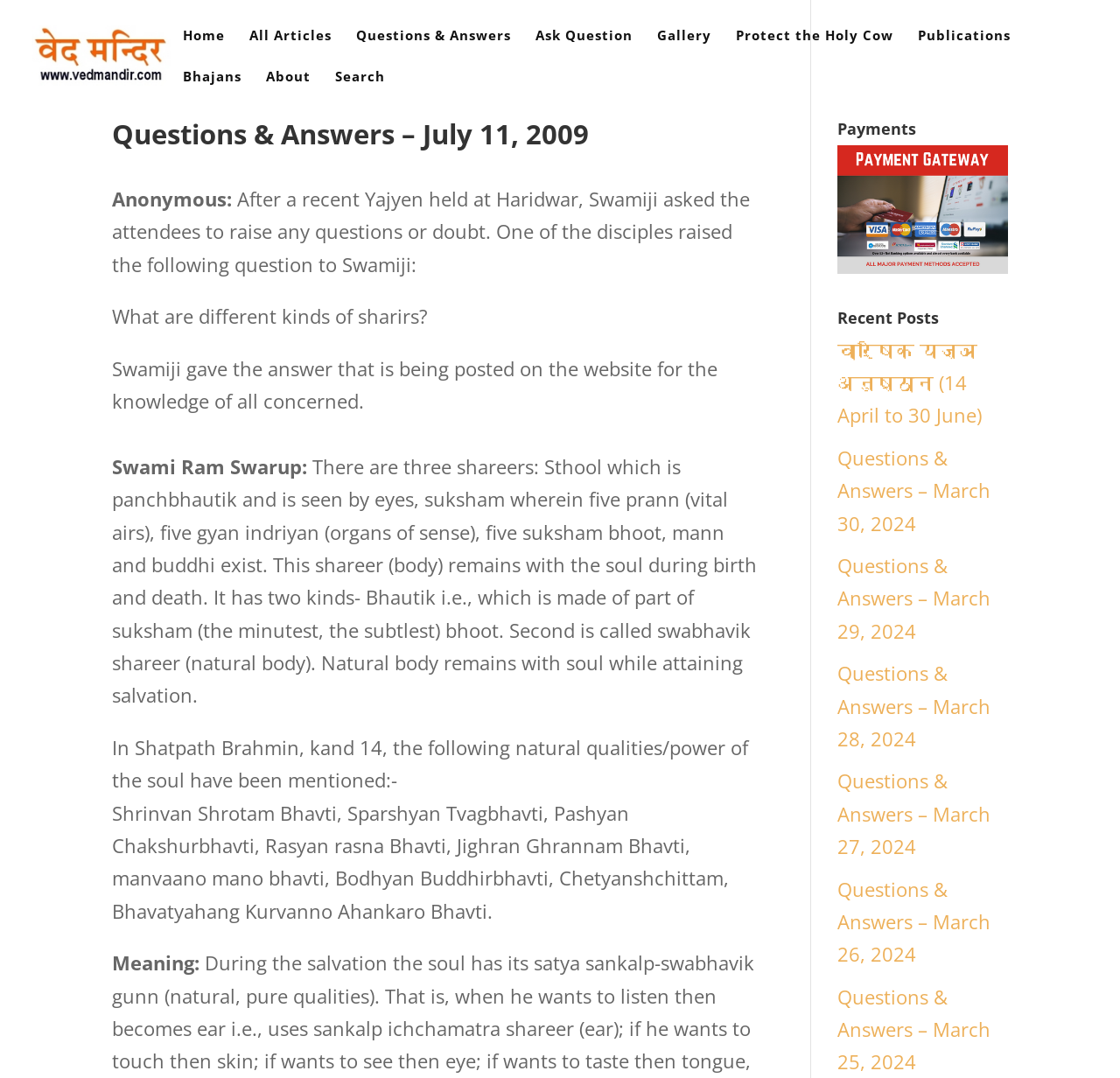Please predict the bounding box coordinates of the element's region where a click is necessary to complete the following instruction: "View 'Publications'". The coordinates should be represented by four float numbers between 0 and 1, i.e., [left, top, right, bottom].

[0.82, 0.027, 0.902, 0.065]